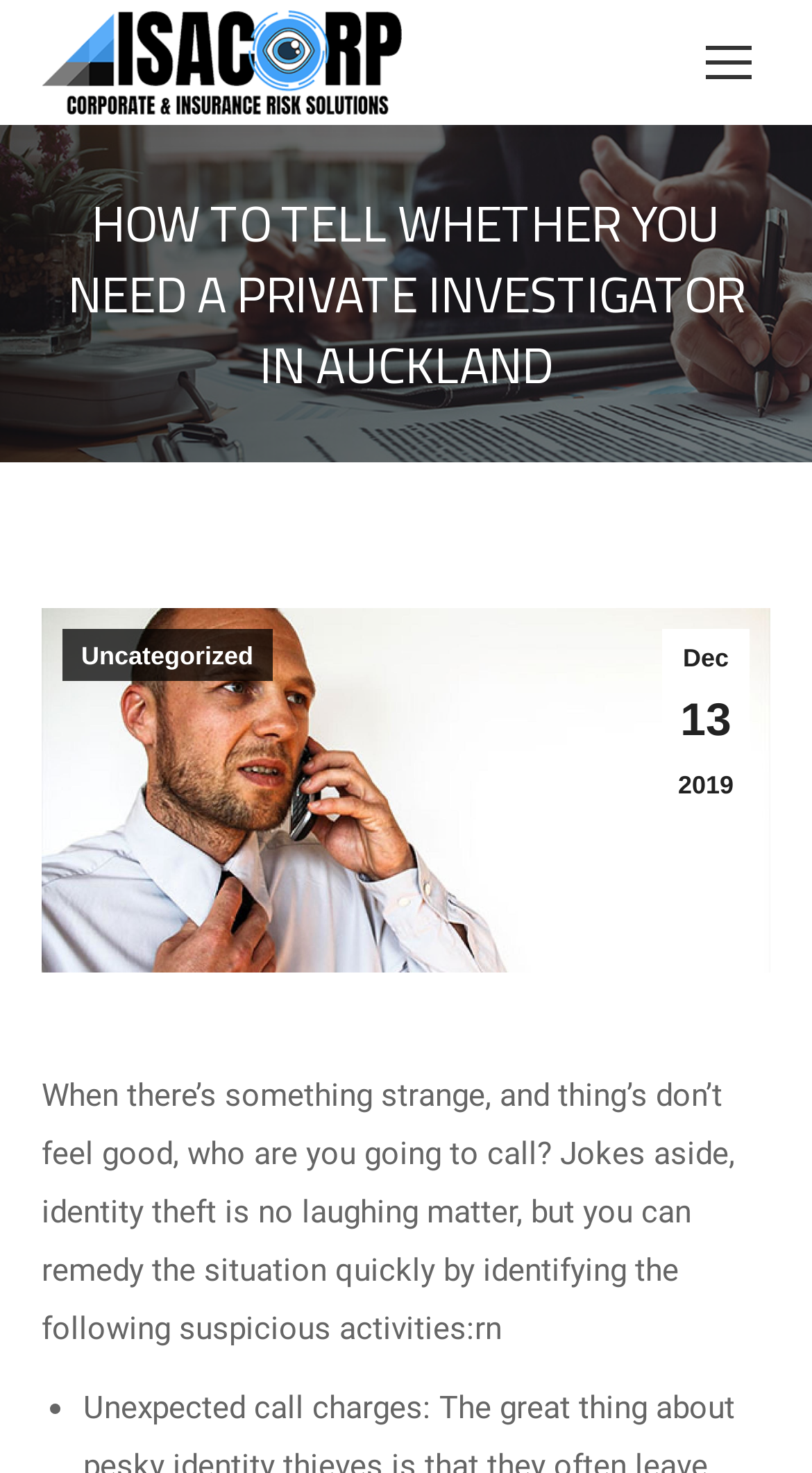Explain in detail what is displayed on the webpage.

The webpage is about private investigators in Auckland, specifically discussing how to identify the need for one. At the top left corner, there is a logo of "Isacorp" with a link to the company's website. Next to it, there is a link to a mobile menu icon. 

Below the logo, there is a heading that reads "HOW TO TELL WHETHER YOU NEED A PRIVATE INVESTIGATOR IN AUCKLAND" in a prominent font size. Underneath the heading, there are two links, one indicating the date "Dec 13 2019" and the other labeled "Uncategorized". 

To the right of these links, there is a large image that takes up most of the width of the page. Below the image, there is a paragraph of text that starts with a humorous reference to a famous song, then transitions to discussing the seriousness of identity theft and the importance of identifying suspicious activities to remedy the situation quickly.

Following the paragraph, there is a list marked with a bullet point, indicating the start of a list of suspicious activities. At the bottom right corner of the page, there is a link to "Go to Top" with an upward arrow icon.